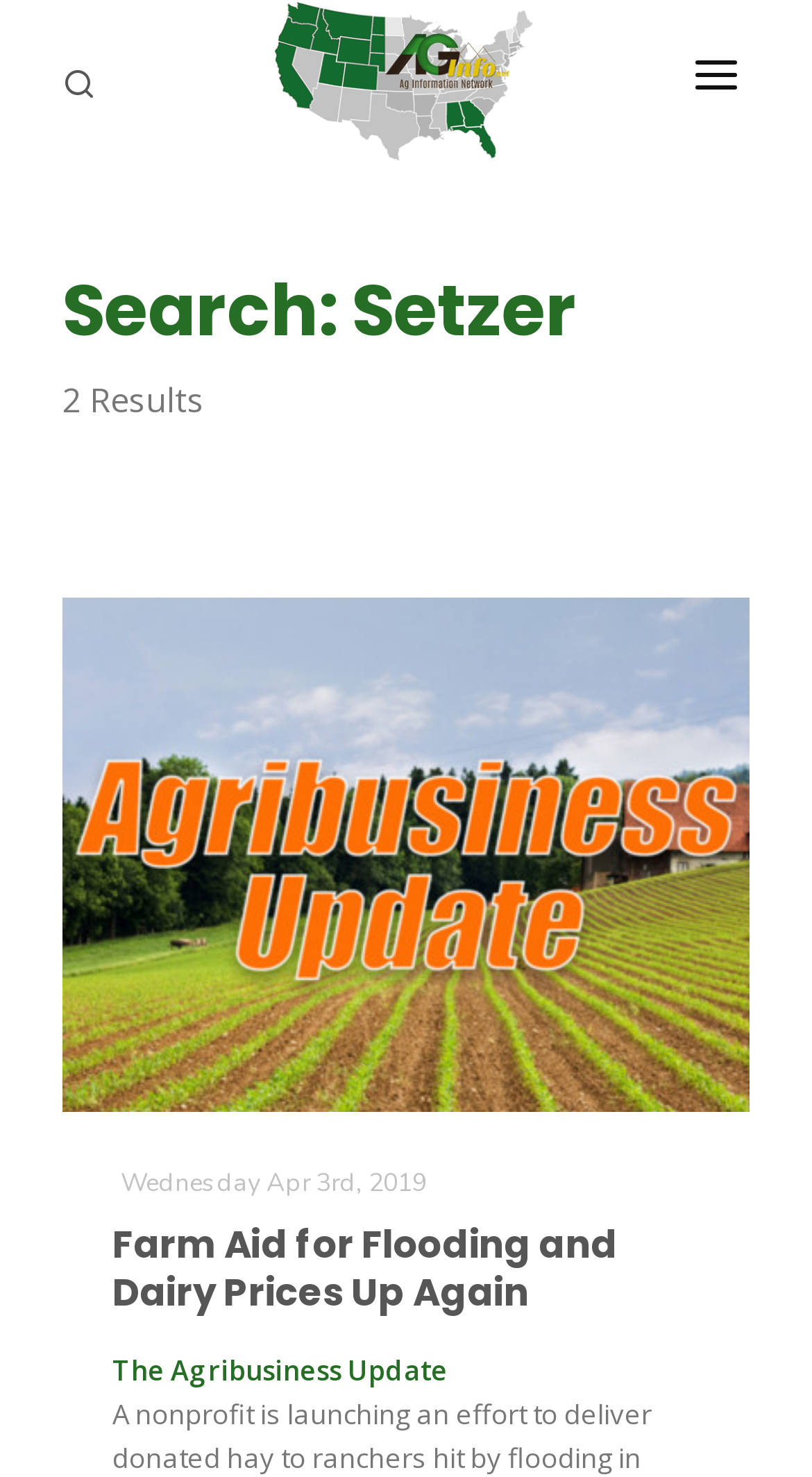Please provide a short answer using a single word or phrase for the question:
What is the logo of this website?

AGInfo Logo